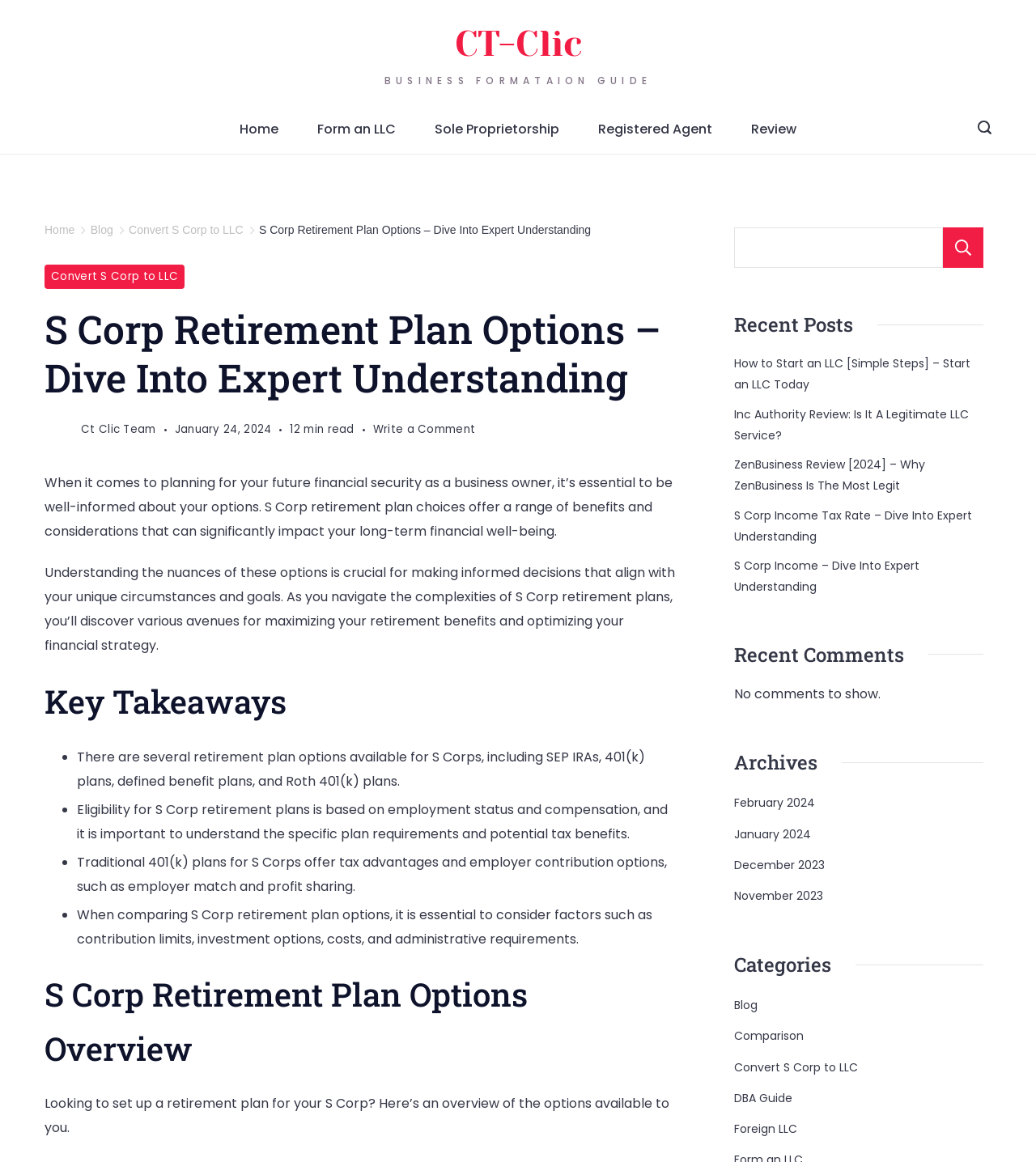What type of plans are mentioned for S Corps?
Answer the question with just one word or phrase using the image.

SEP IRAs, 401(k) plans, defined benefit plans, and Roth 401(k) plans